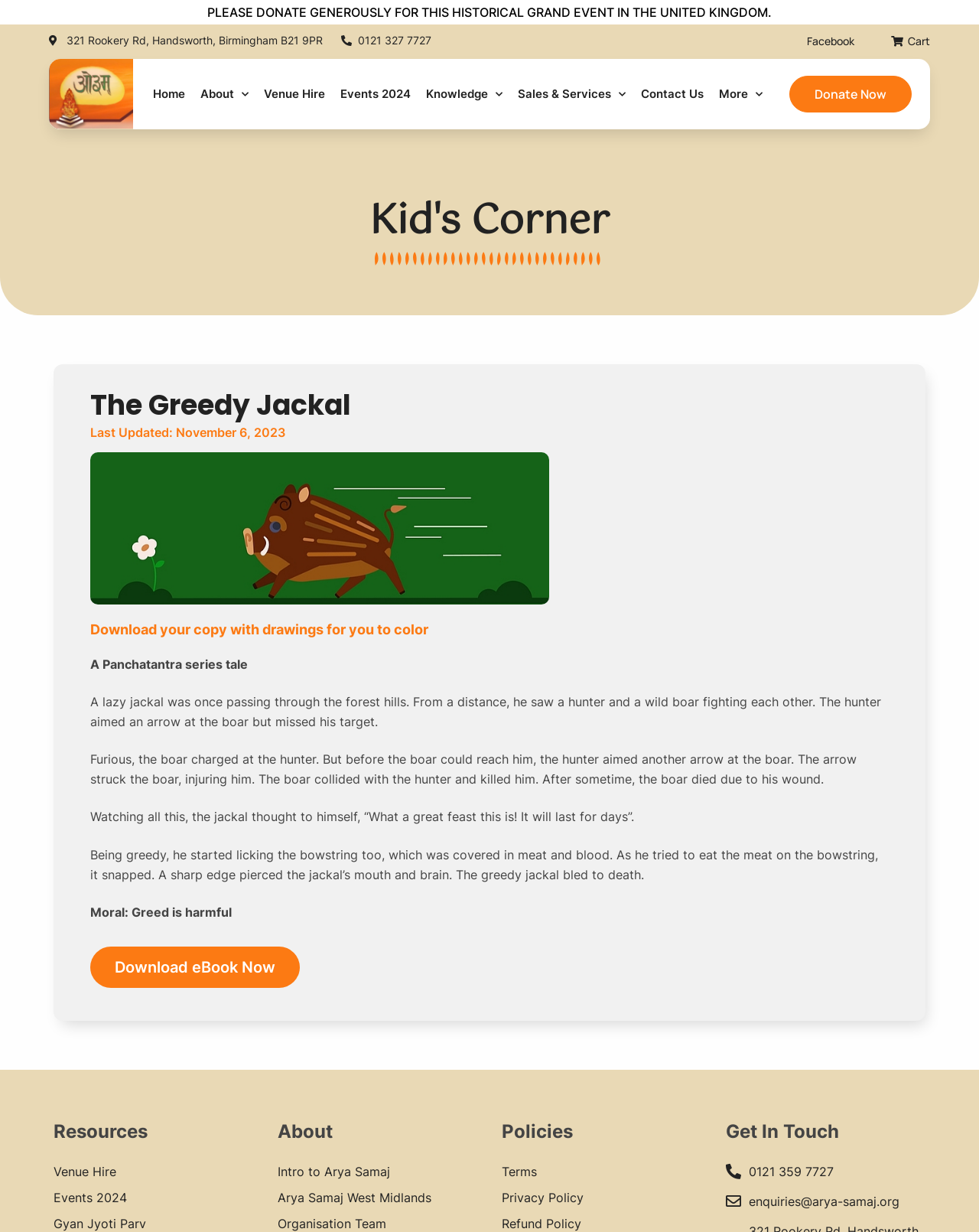Provide your answer in a single word or phrase: 
What is the name of the organization?

Arya Samaj